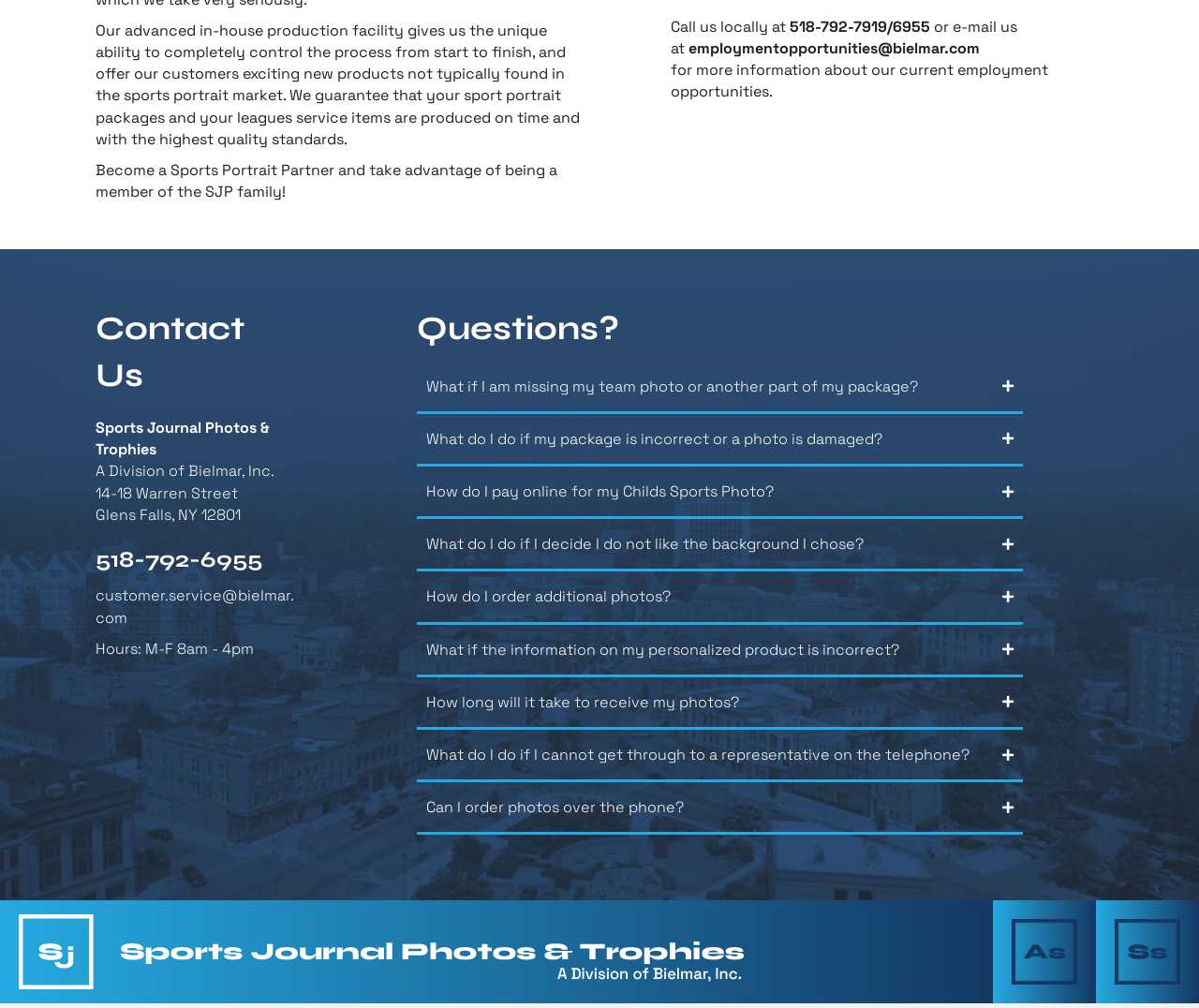Extract the bounding box coordinates of the UI element described by: "customer.service@bielmar.com". The coordinates should include four float numbers ranging from 0 to 1, e.g., [left, top, right, bottom].

[0.08, 0.581, 0.245, 0.622]